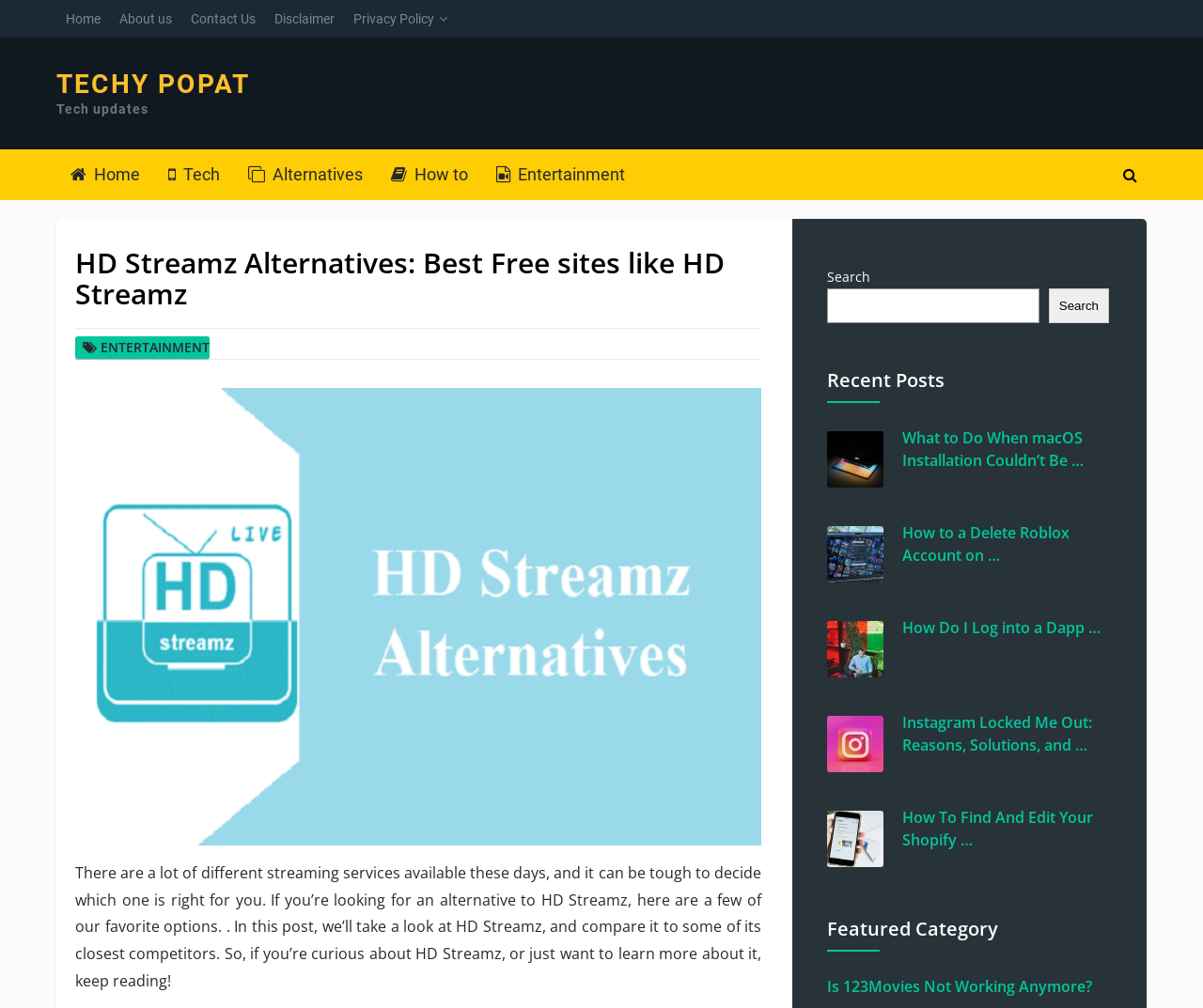What type of content does the website feature?
Please provide a comprehensive answer based on the information in the image.

I observed that the website has categories such as 'Tech' and 'Entertainment', and also features articles with titles related to technology and entertainment, indicating that the website focuses on these topics.